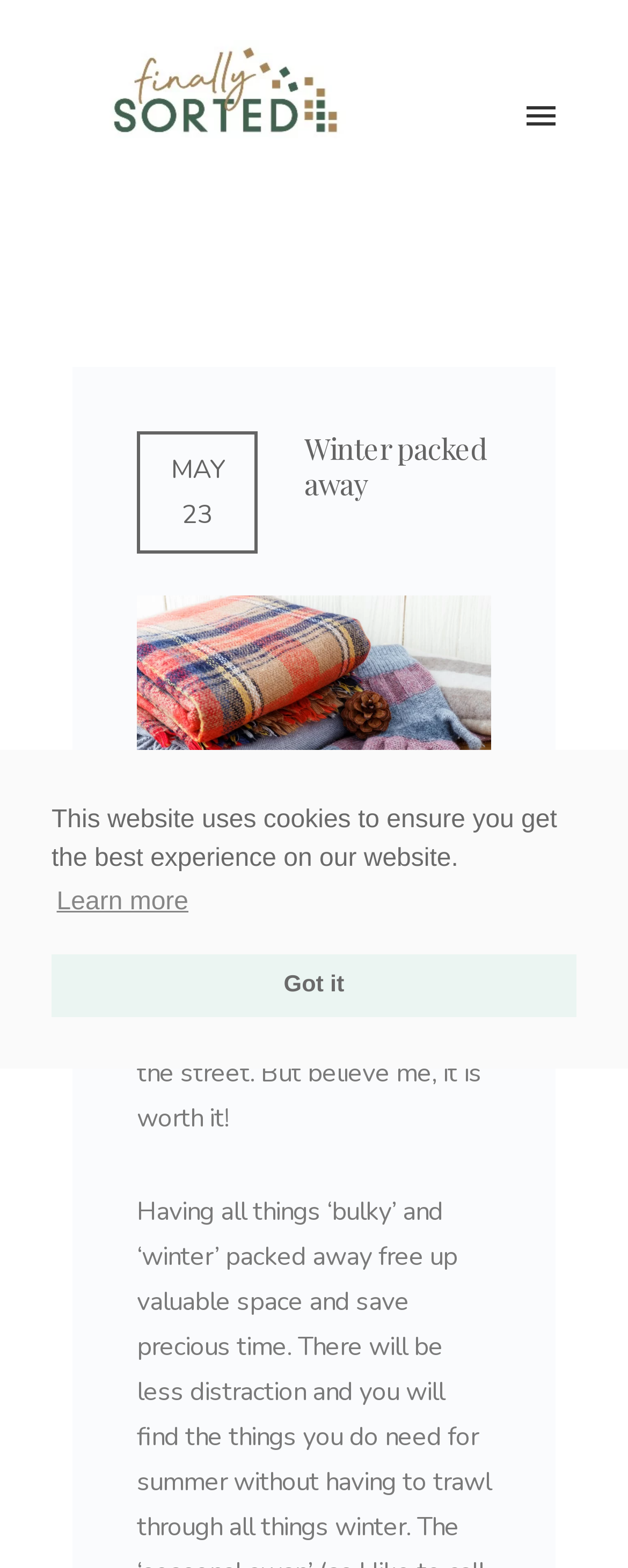Answer the following query with a single word or phrase:
What is the purpose of the cookies on the website?

To ensure the best experience